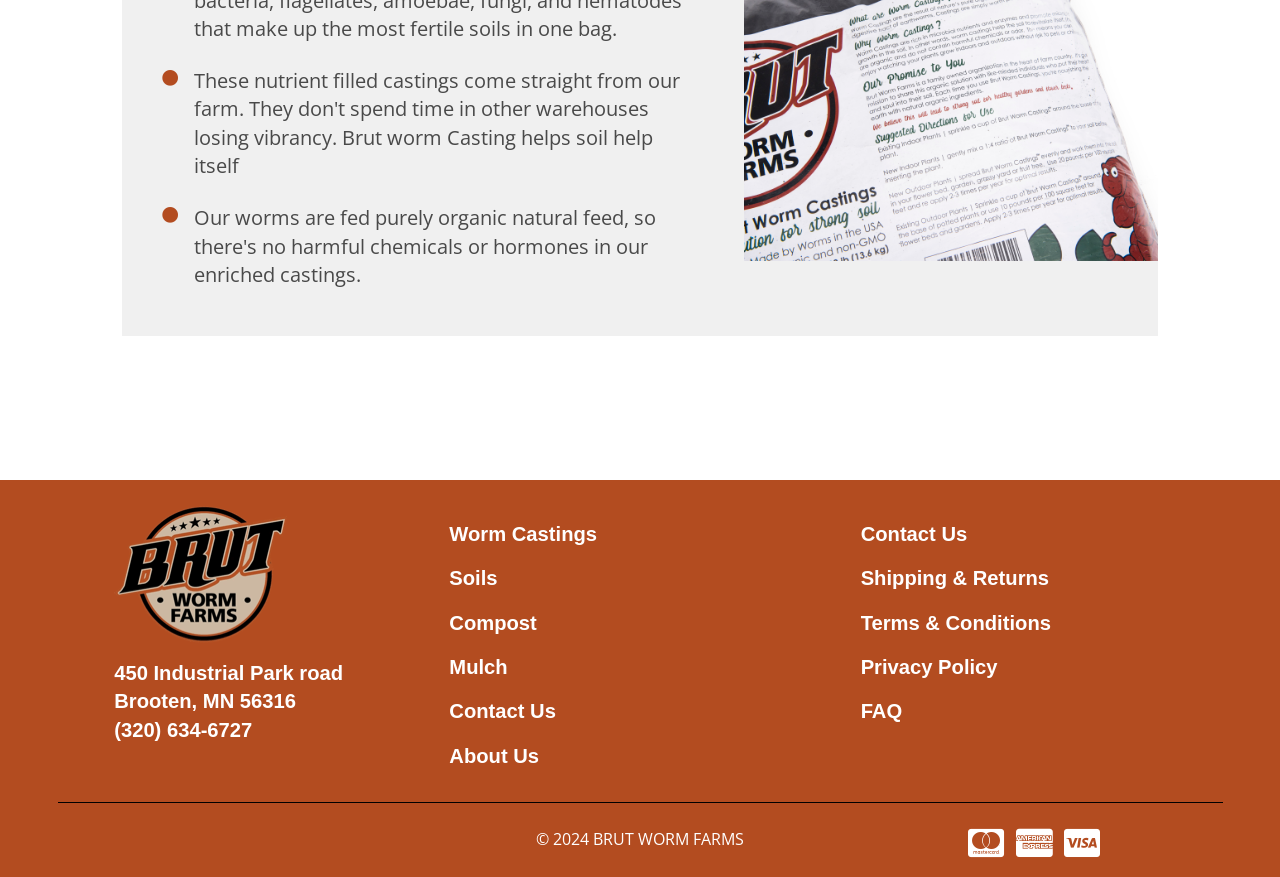Identify the bounding box coordinates of the element to click to follow this instruction: 'go to About Us page'. Ensure the coordinates are four float values between 0 and 1, provided as [left, top, right, bottom].

[0.351, 0.845, 0.649, 0.878]